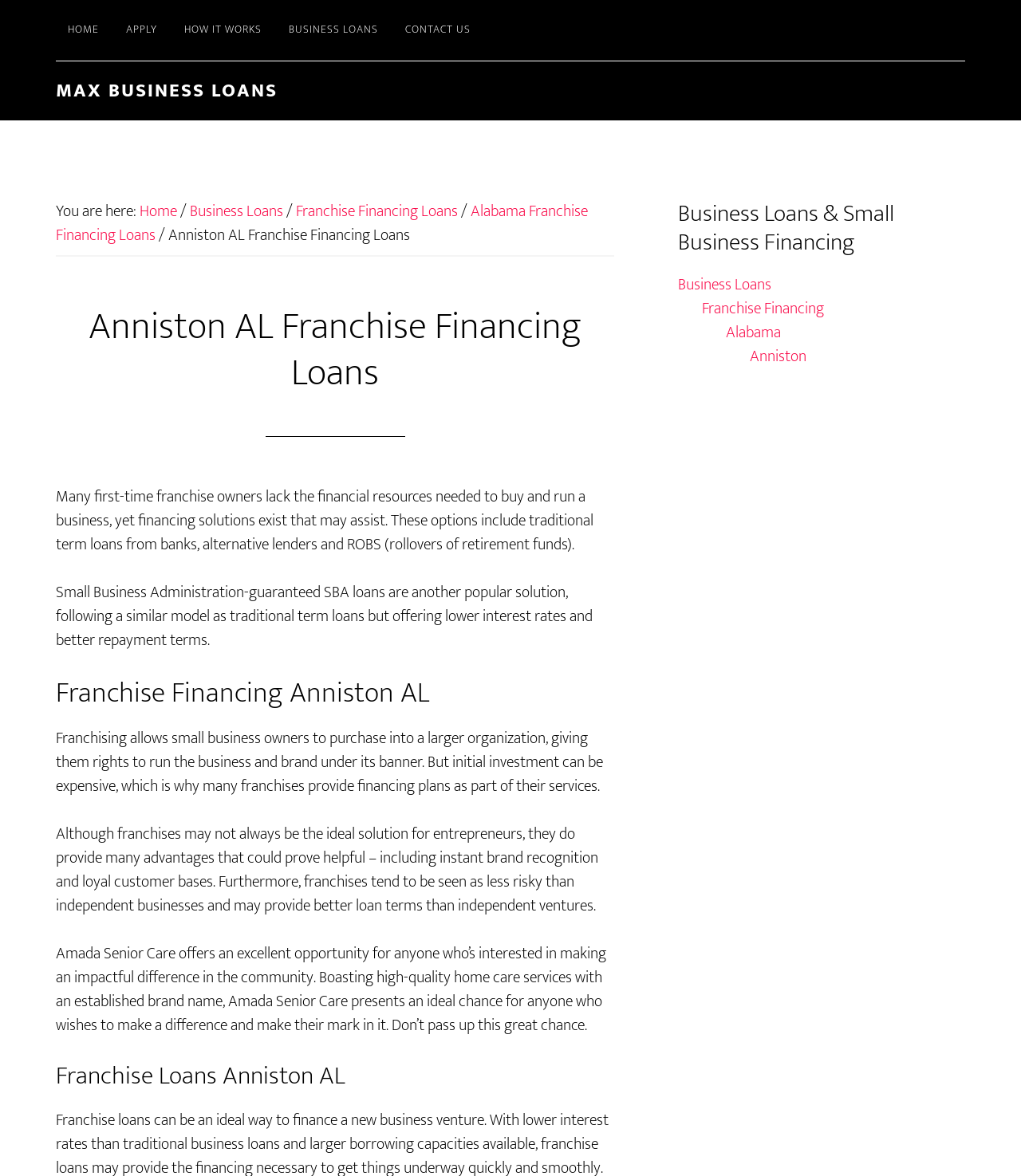Locate the bounding box coordinates of the element I should click to achieve the following instruction: "Click on 'Business Loans'".

[0.664, 0.231, 0.755, 0.254]